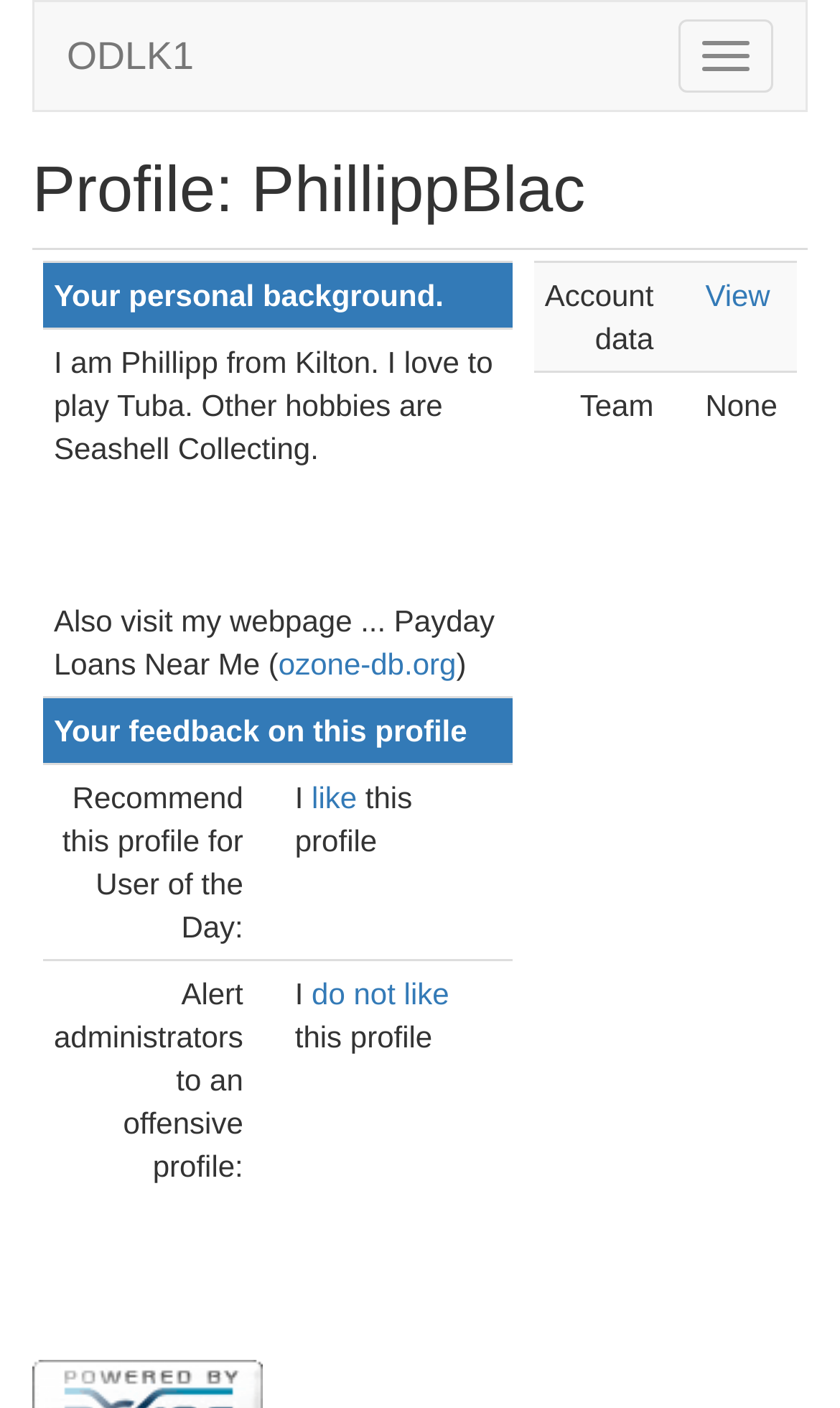Extract the bounding box coordinates for the HTML element that matches this description: "do not like". The coordinates should be four float numbers between 0 and 1, i.e., [left, top, right, bottom].

[0.371, 0.693, 0.535, 0.718]